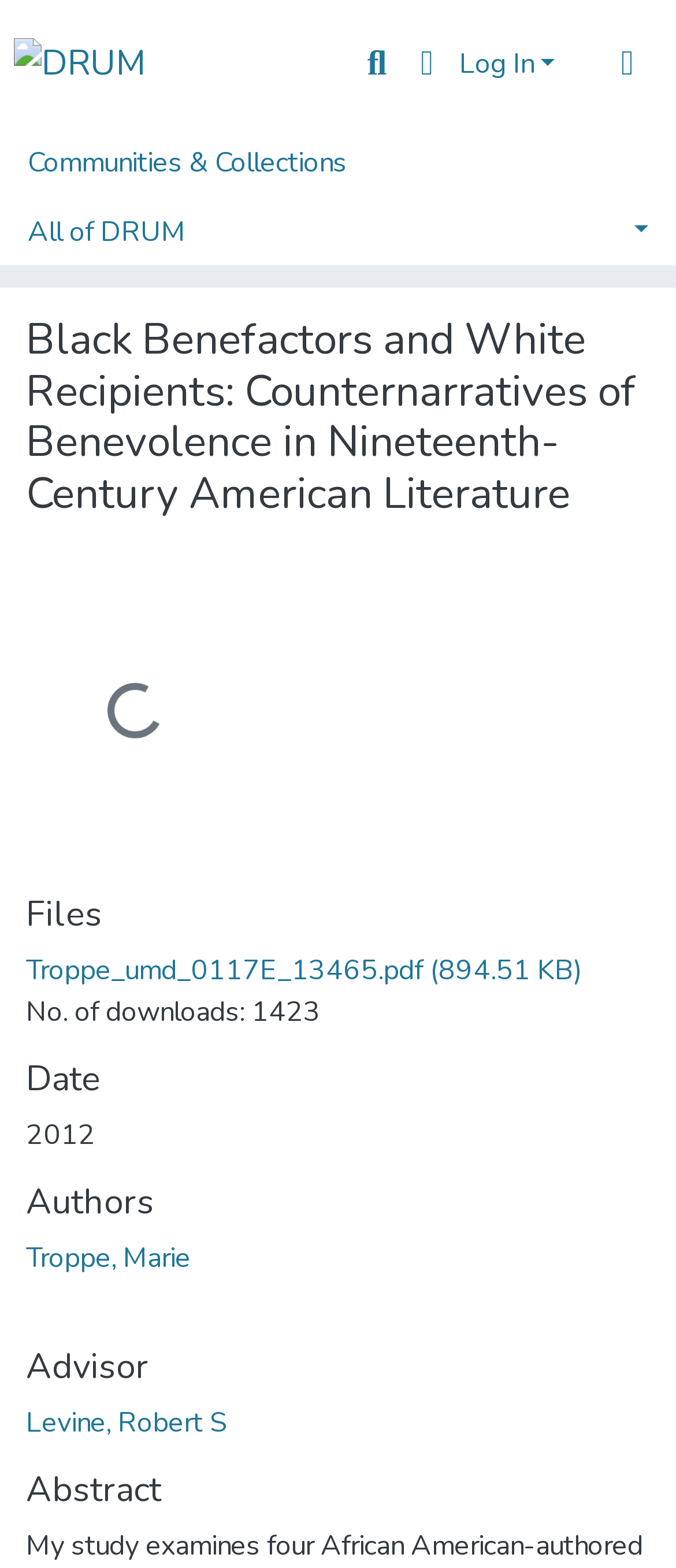How many downloads does the thesis have?
Please give a well-detailed answer to the question.

I found the answer by looking at the 'Files' section, where it says 'No. of downloads: 1423'.